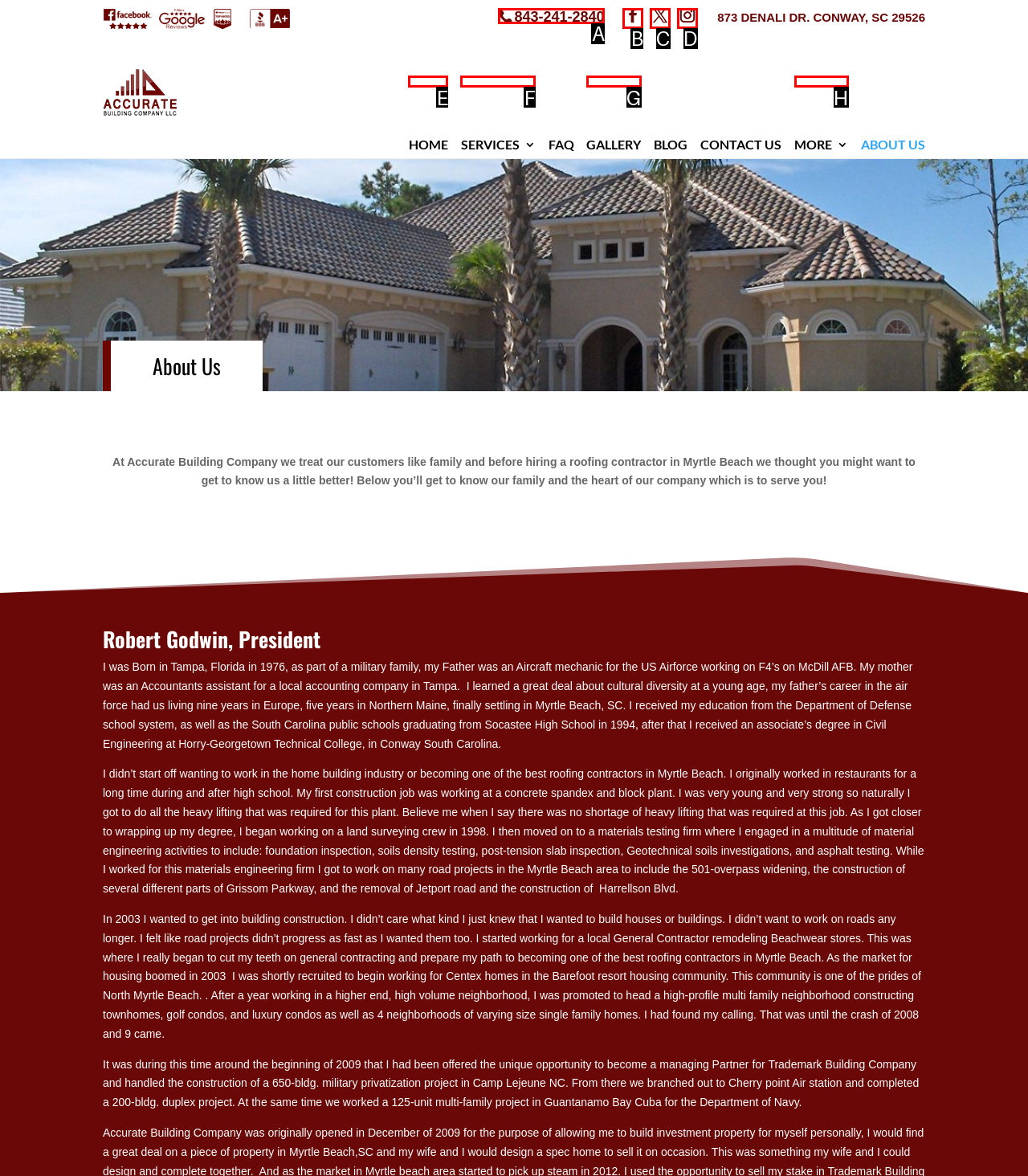Determine which option fits the following description: Services
Answer with the corresponding option's letter directly.

F